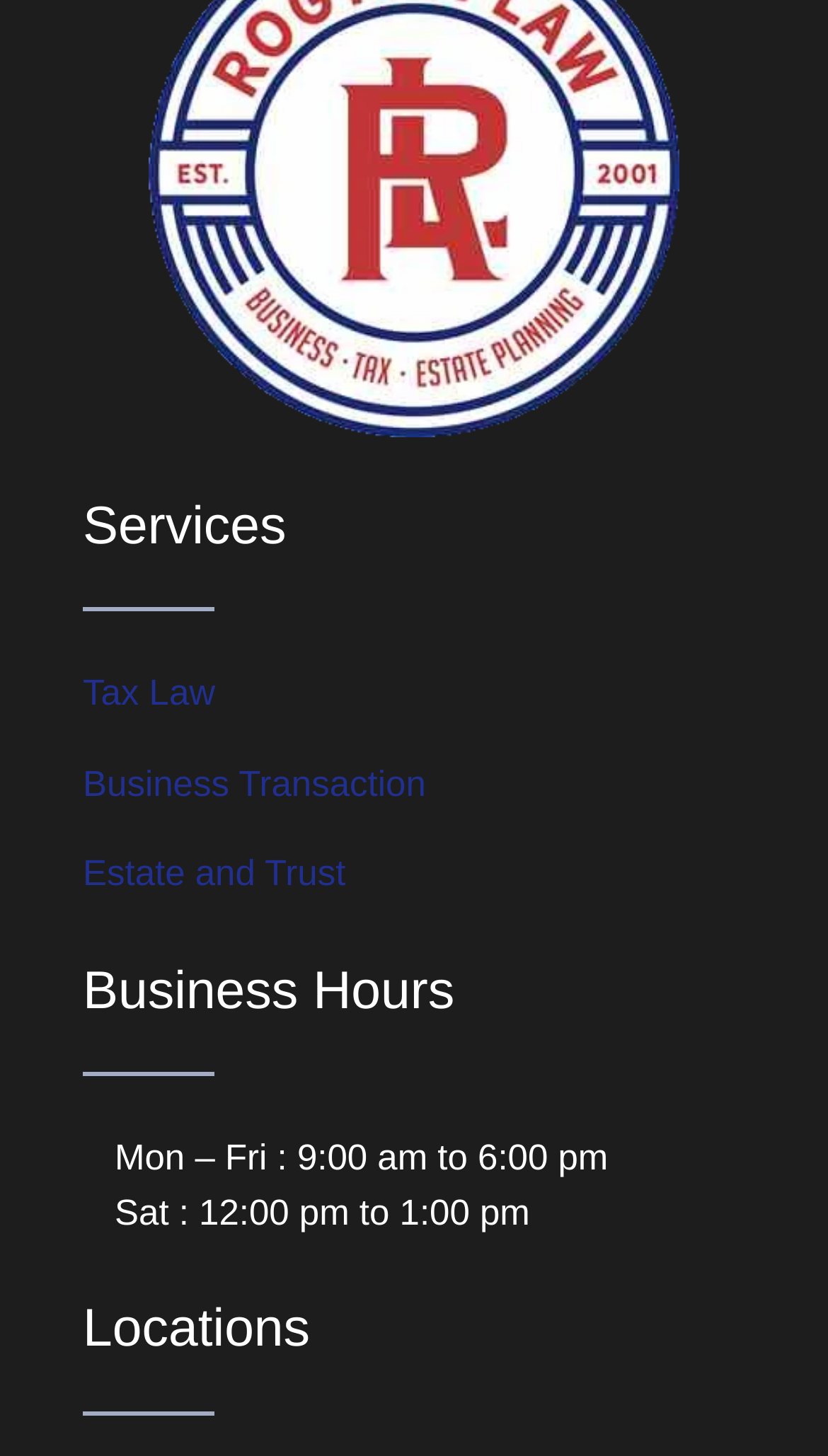What is the first service listed?
Please provide a comprehensive answer based on the details in the screenshot.

The first service listed is 'Tax Law' which is a link element located at the top of the webpage, indicated by its y1 coordinate being smaller than the other service links.